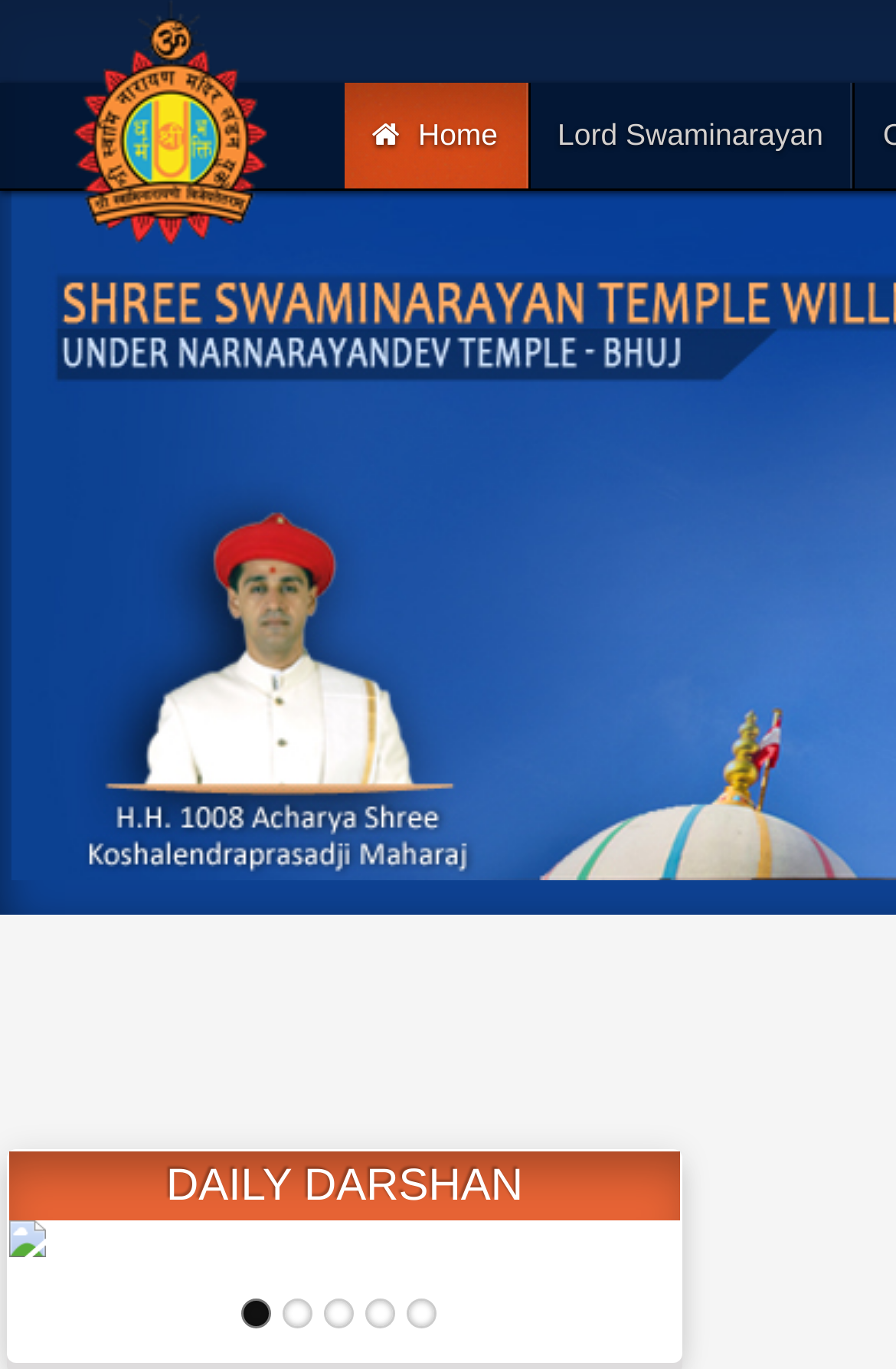How many navigation links are there?
Please respond to the question with a detailed and thorough explanation.

I found two navigation links, 'Previous' and 'Next', with bounding box coordinates [0.01, 0.862, 0.144, 0.949] and [0.626, 0.862, 0.759, 0.949] respectively, which indicate they are positioned at the bottom of the webpage.